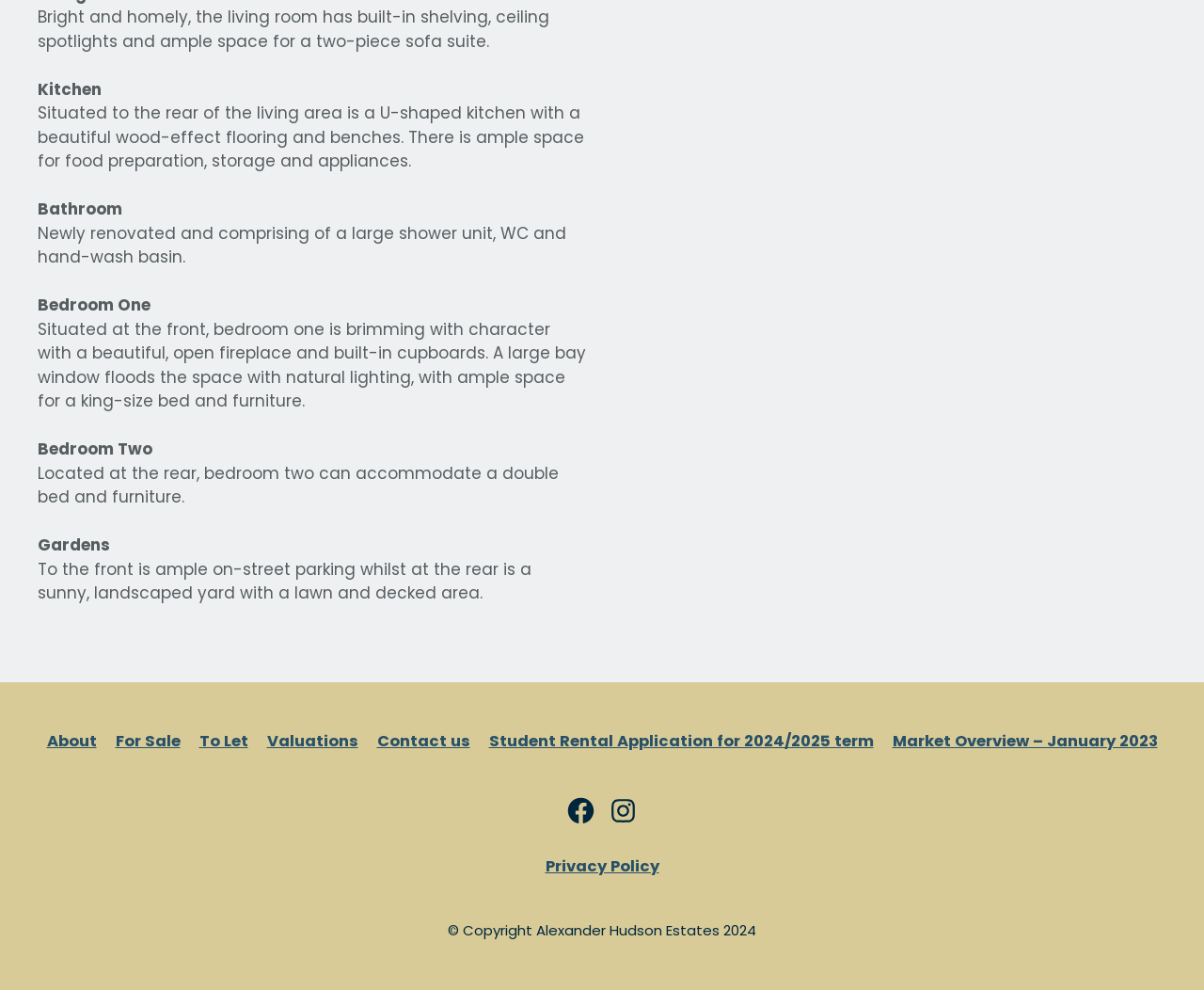Using the description "Valuations", locate and provide the bounding box of the UI element.

[0.221, 0.738, 0.297, 0.759]